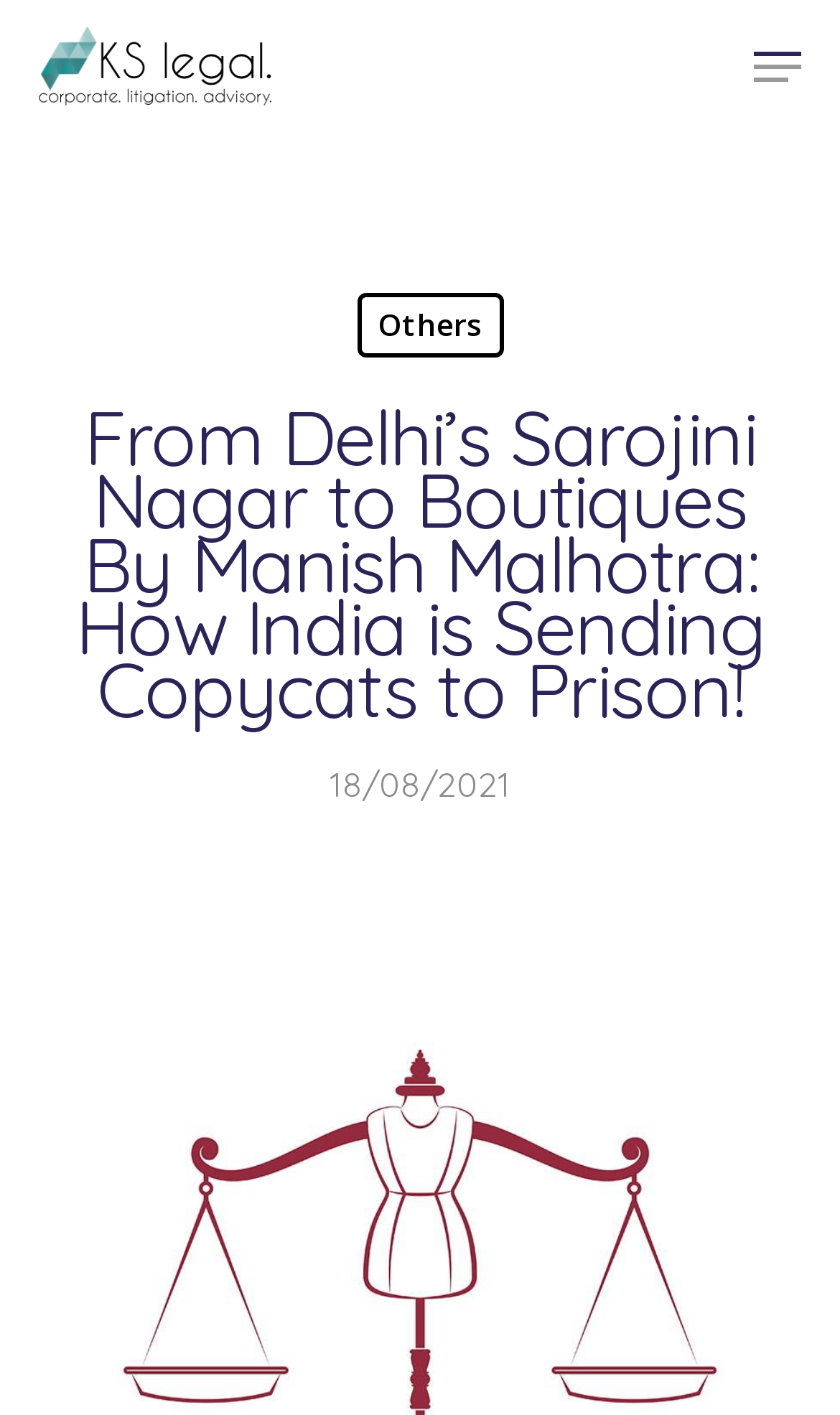Identify and provide the text content of the webpage's primary headline.

From Delhi’s Sarojini Nagar to Boutiques By Manish Malhotra: How India is Sending Copycats to Prison!